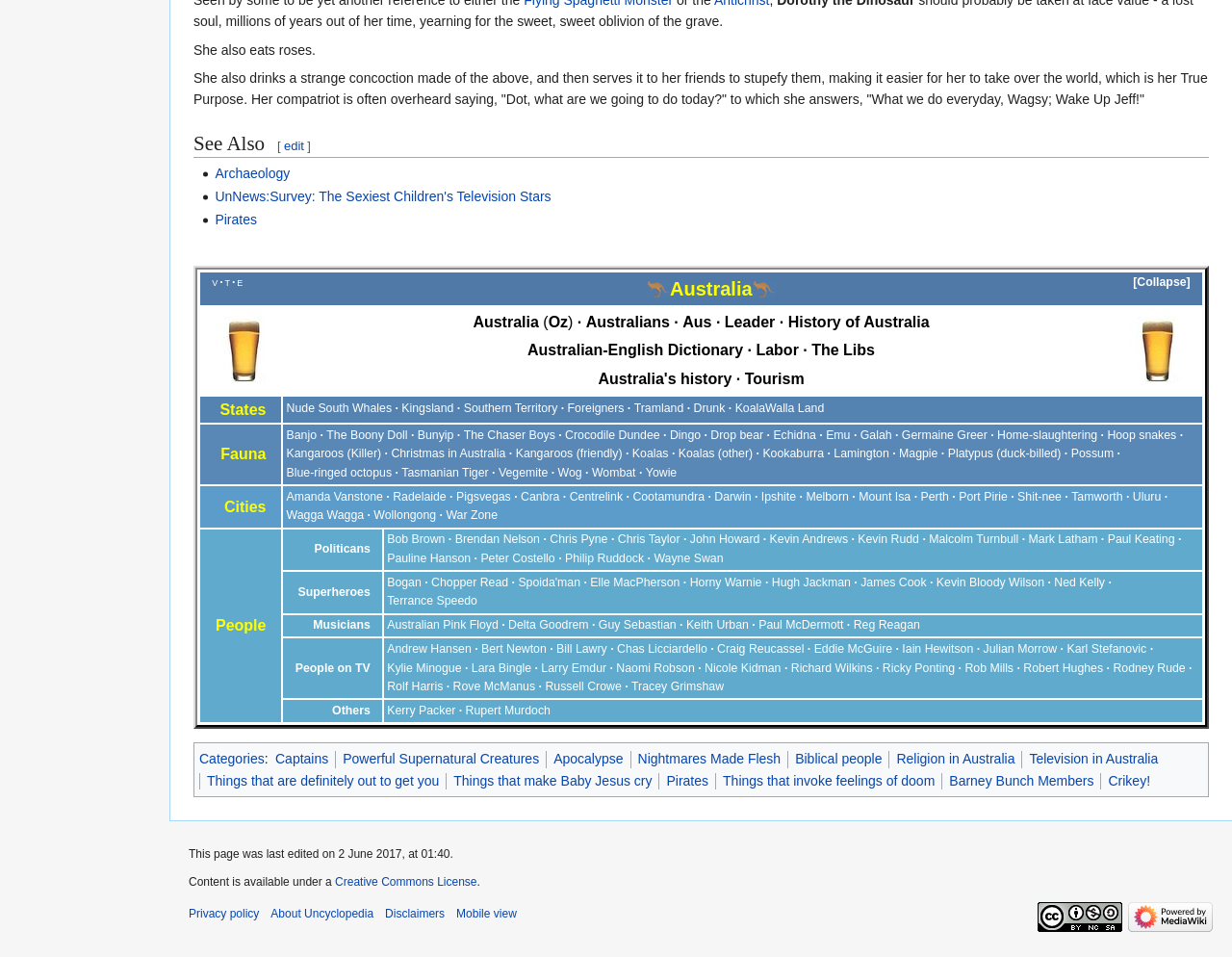Ascertain the bounding box coordinates for the UI element detailed here: "Australian Pink Floyd". The coordinates should be provided as [left, top, right, bottom] with each value being a float between 0 and 1.

[0.314, 0.646, 0.405, 0.66]